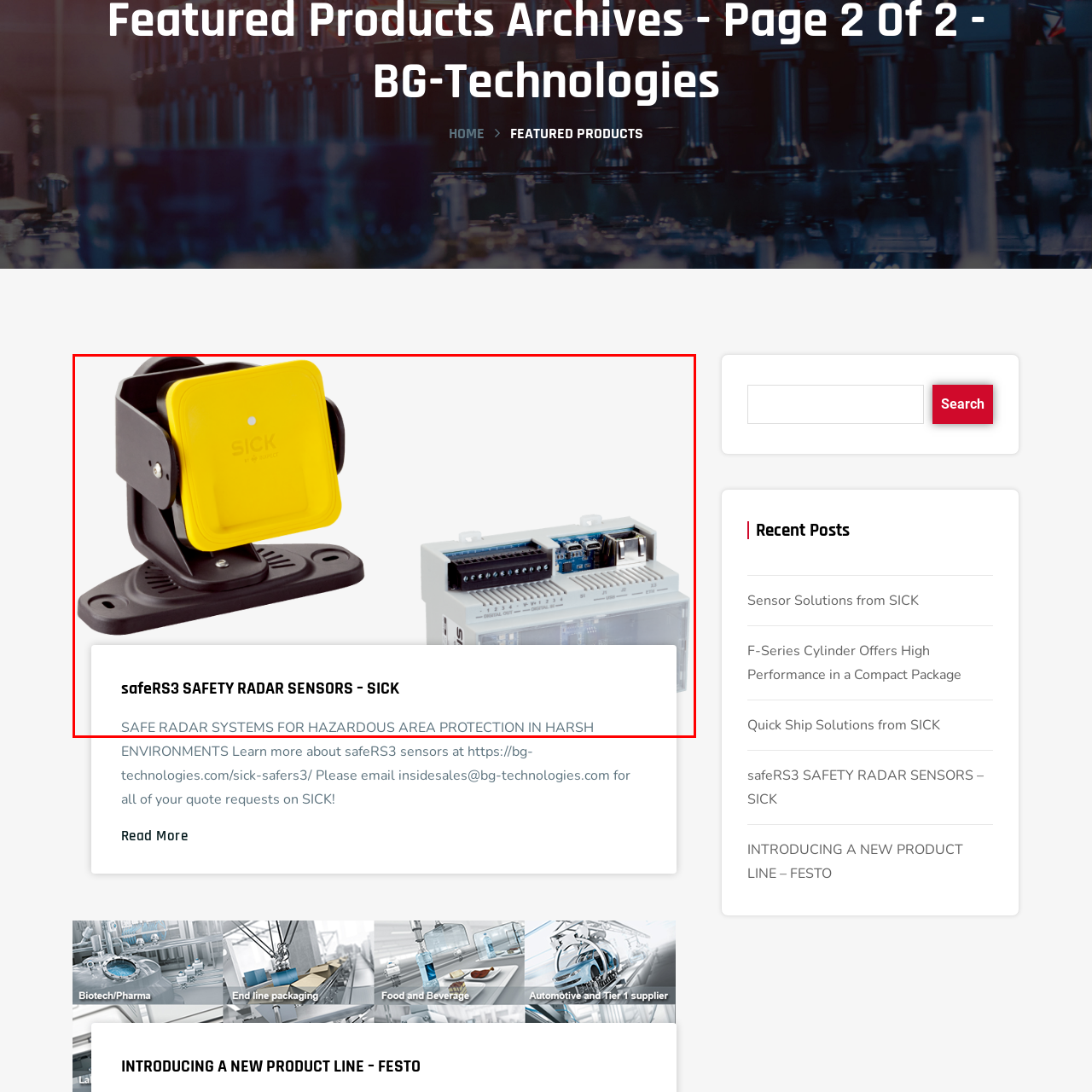Please scrutinize the image marked by the red boundary and answer the question that follows with a detailed explanation, using the image as evidence: 
What is the purpose of the radar system?

The radar system is specifically engineered for hazardous area protection in harsh environments, which means its purpose is to provide safety and protection in areas that are prone to hazards.